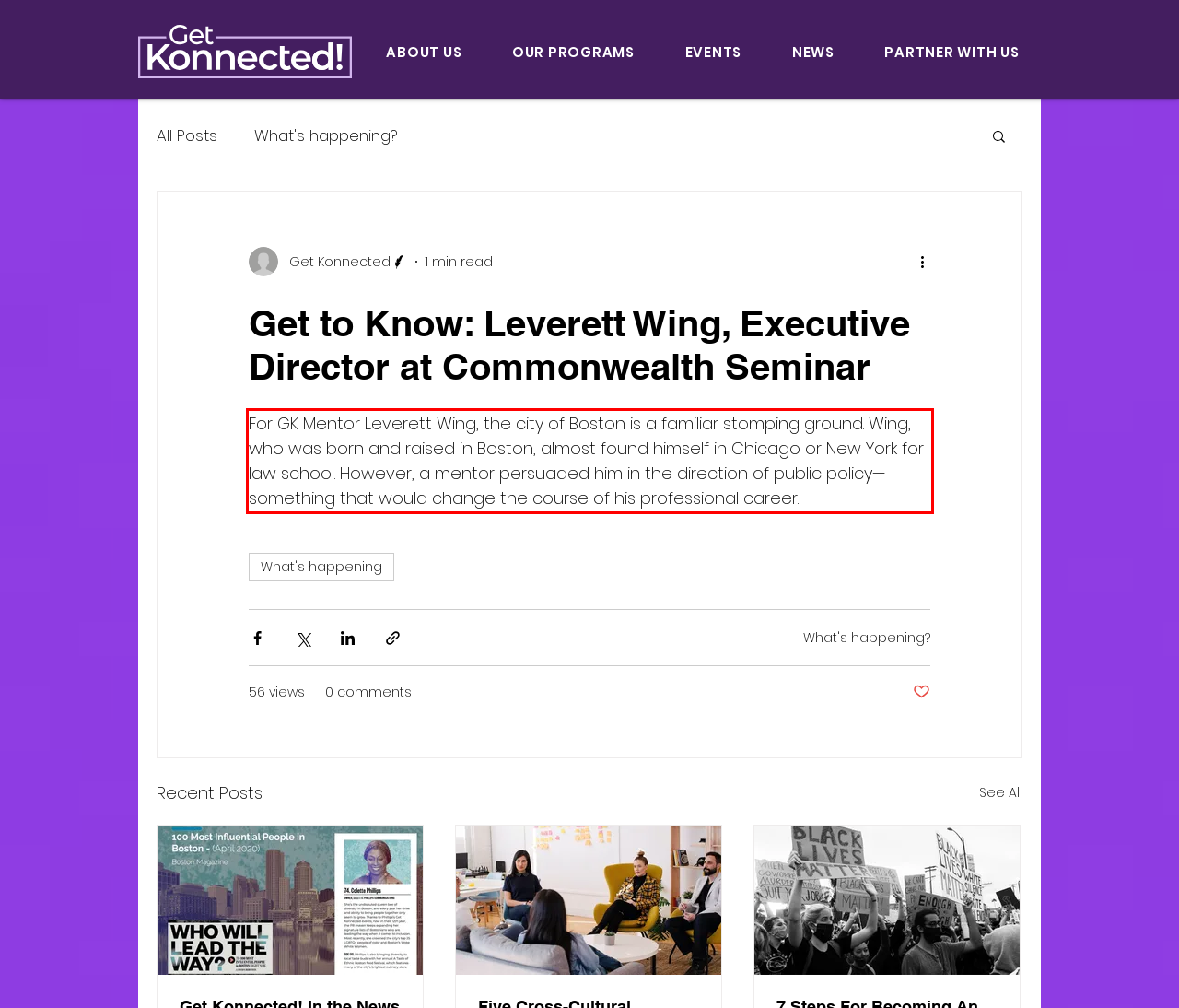There is a screenshot of a webpage with a red bounding box around a UI element. Please use OCR to extract the text within the red bounding box.

For GK Mentor Leverett Wing, the city of Boston is a familiar stomping ground. Wing, who was born and raised in Boston, almost found himself in Chicago or New York for law school. However, a mentor persuaded him in the direction of public policy—something that would change the course of his professional career.